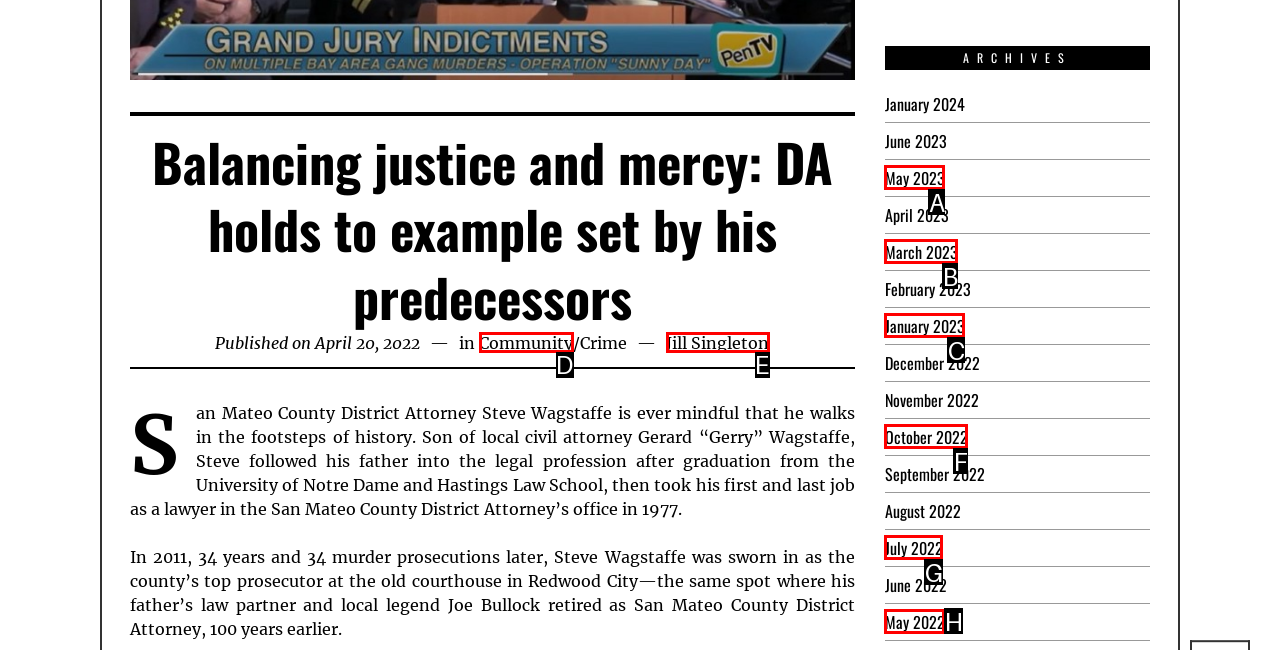Pick the option that best fits the description: Jill Singleton. Reply with the letter of the matching option directly.

E